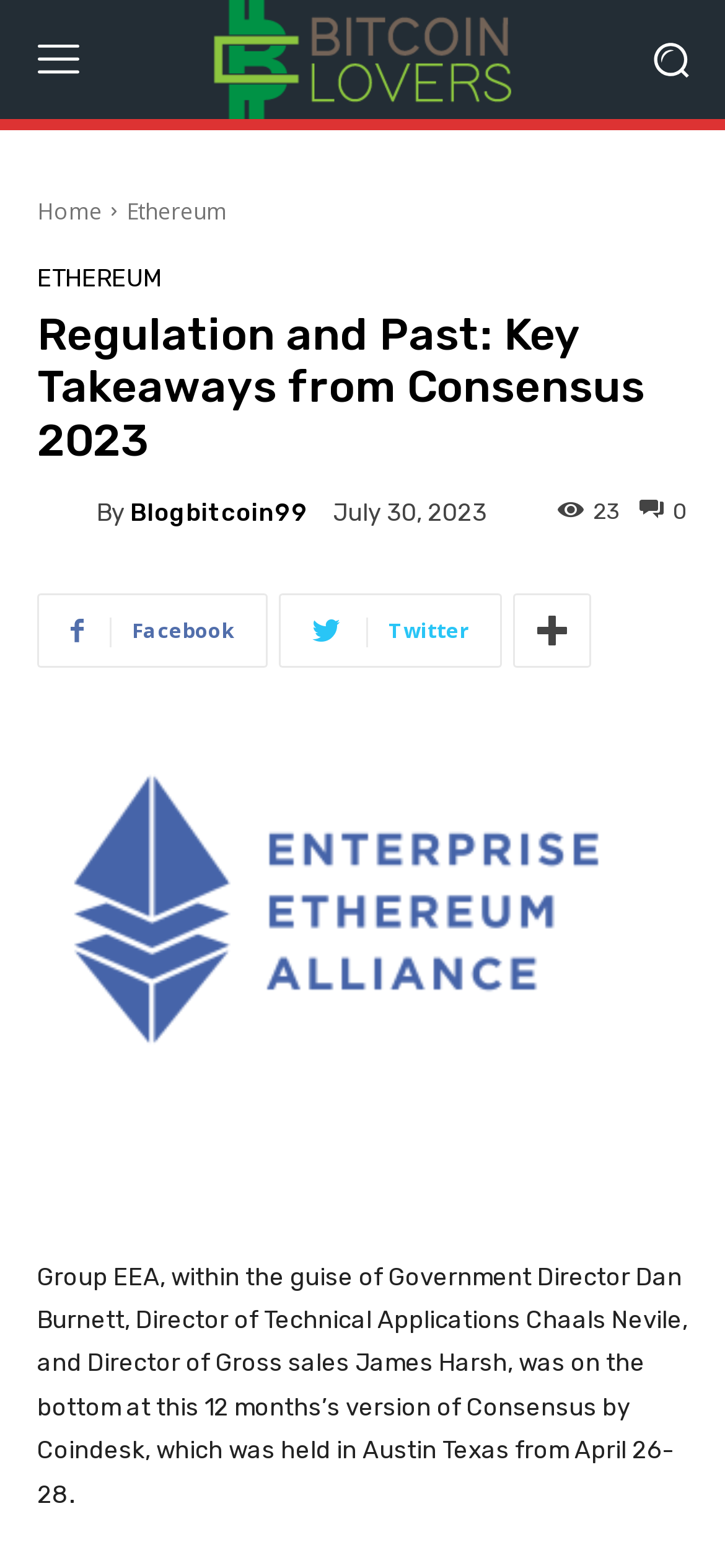Use the details in the image to answer the question thoroughly: 
What is the date mentioned in the article?

The article mentions 'July 30, 2023' as the date, which is likely the publication date of the article.